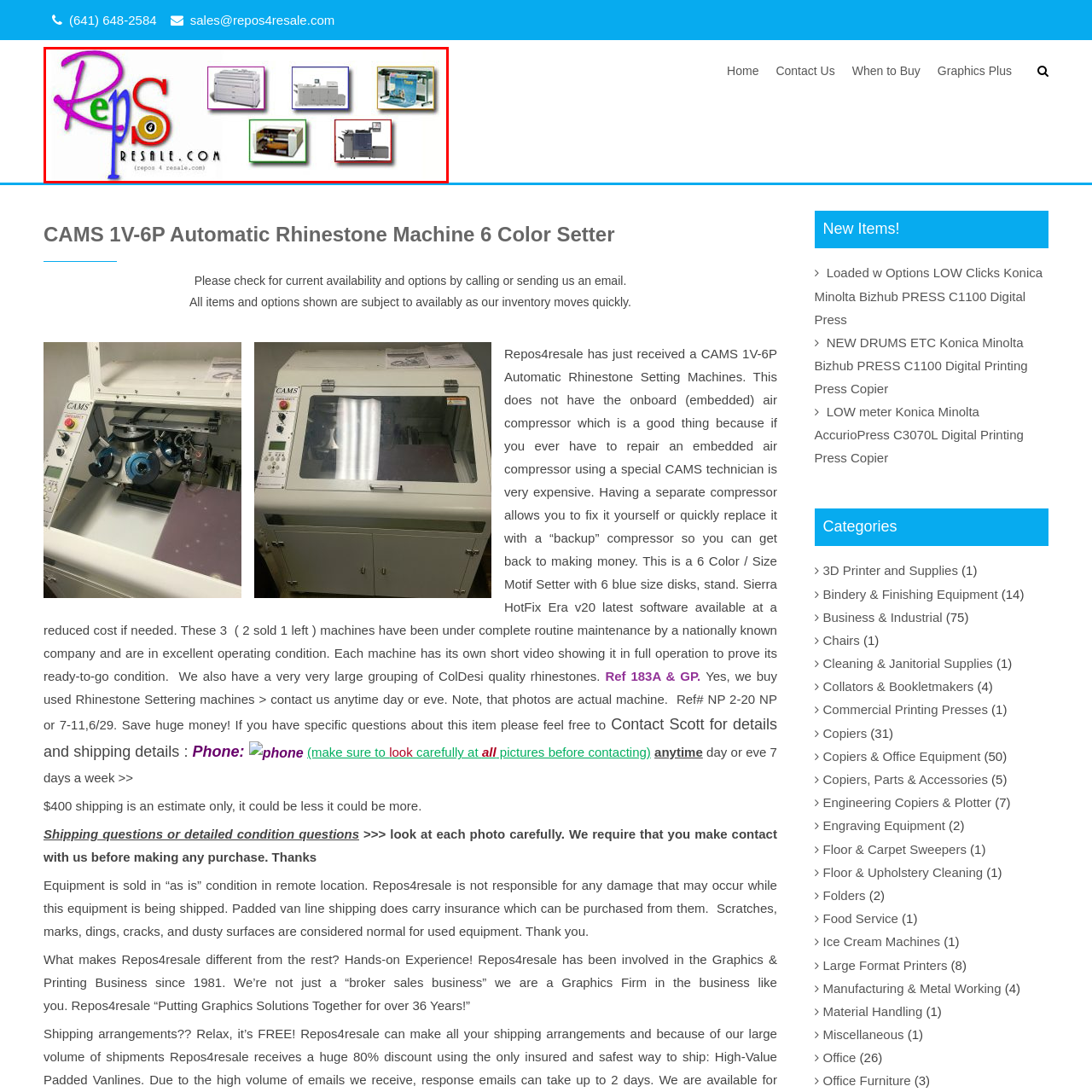What type of equipment is represented in the image?
Examine the content inside the red bounding box and give a comprehensive answer to the question.

The image includes various types of equipment, which are arranged in a background format, and they are identified as printing and processing machines, emphasizing the company's focus on the graphics and printing industry.